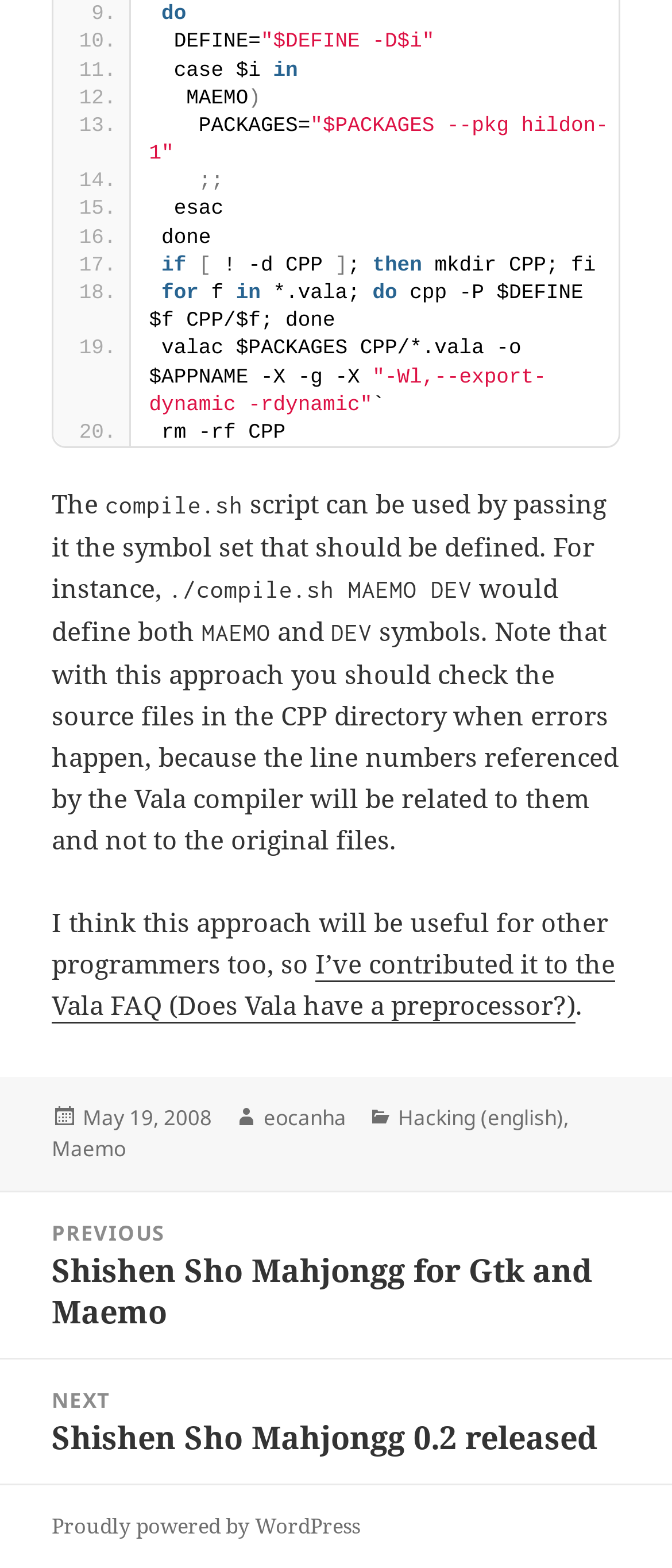Please identify the bounding box coordinates of the element's region that should be clicked to execute the following instruction: "Check the categories". The bounding box coordinates must be four float numbers between 0 and 1, i.e., [left, top, right, bottom].

[0.592, 0.703, 0.838, 0.723]